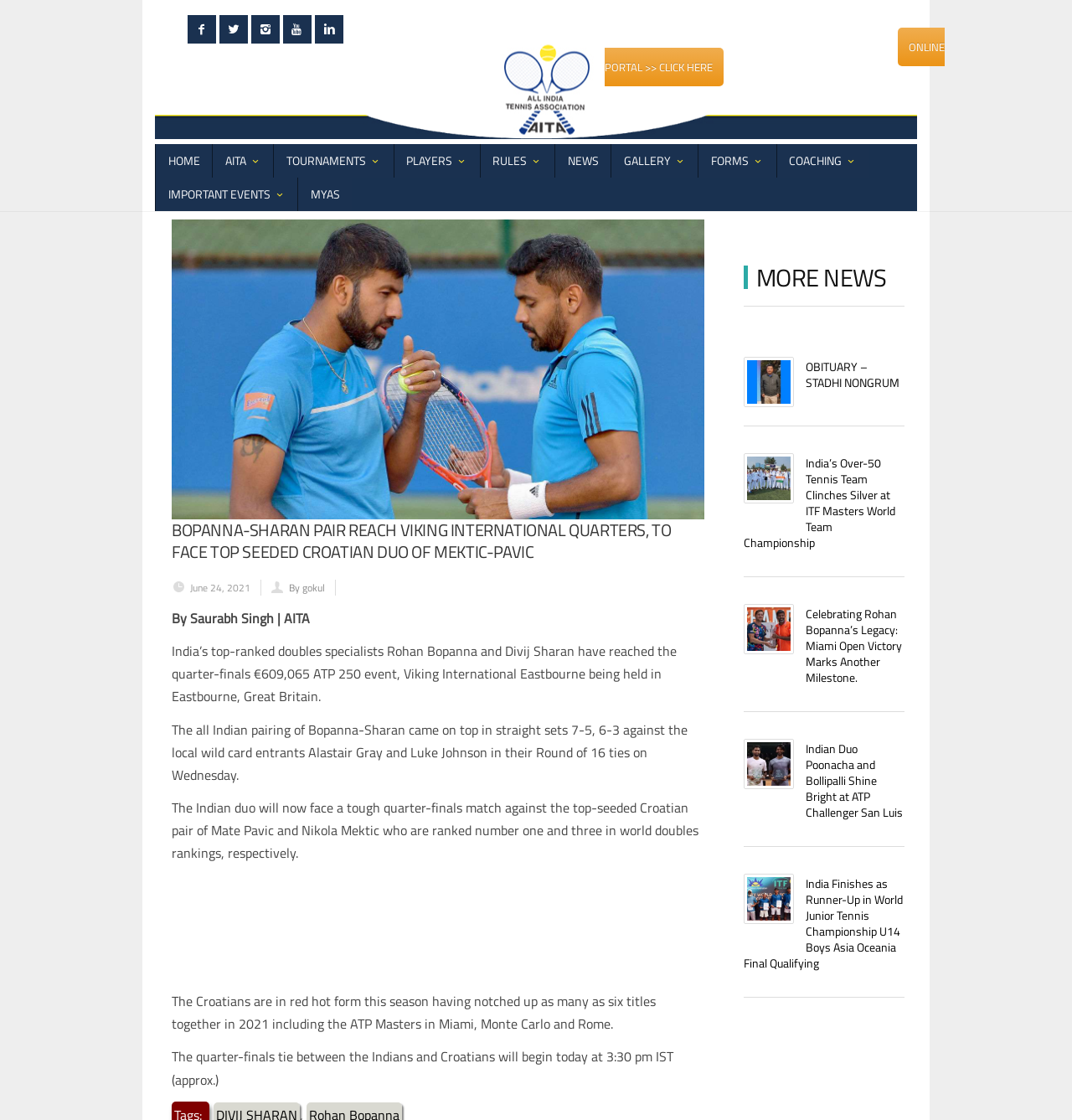Determine the bounding box coordinates of the clickable area required to perform the following instruction: "Click the MORE NEWS heading". The coordinates should be represented as four float numbers between 0 and 1: [left, top, right, bottom].

[0.694, 0.237, 0.844, 0.258]